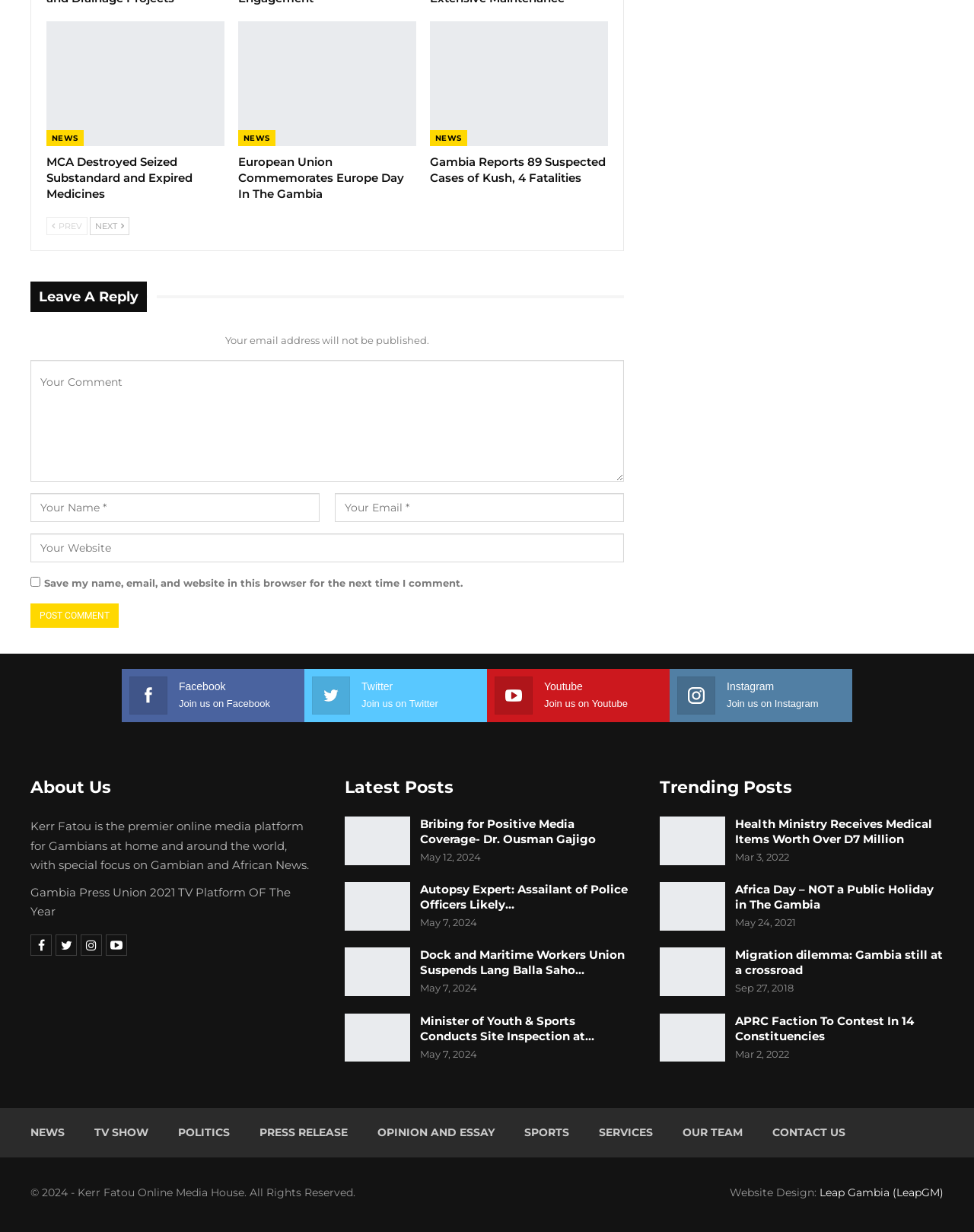How many social media platforms are linked in the footer?
Provide a one-word or short-phrase answer based on the image.

5